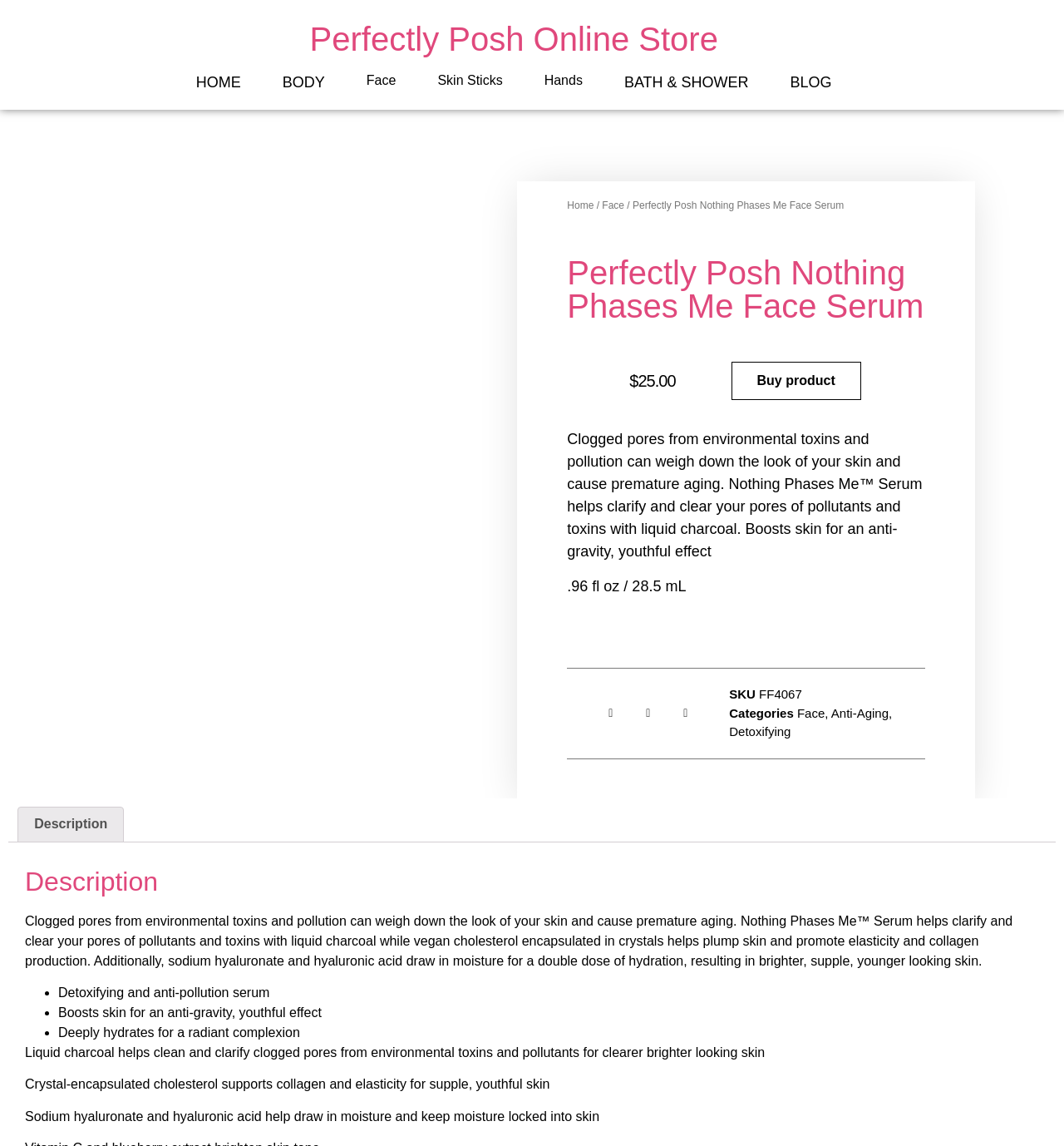Given the element description, predict the bounding box coordinates in the format (top-left x, top-left y, bottom-right x, bottom-right y). Make sure all values are between 0 and 1. Here is the element description: Perfectly Posh Online Store

[0.291, 0.018, 0.675, 0.05]